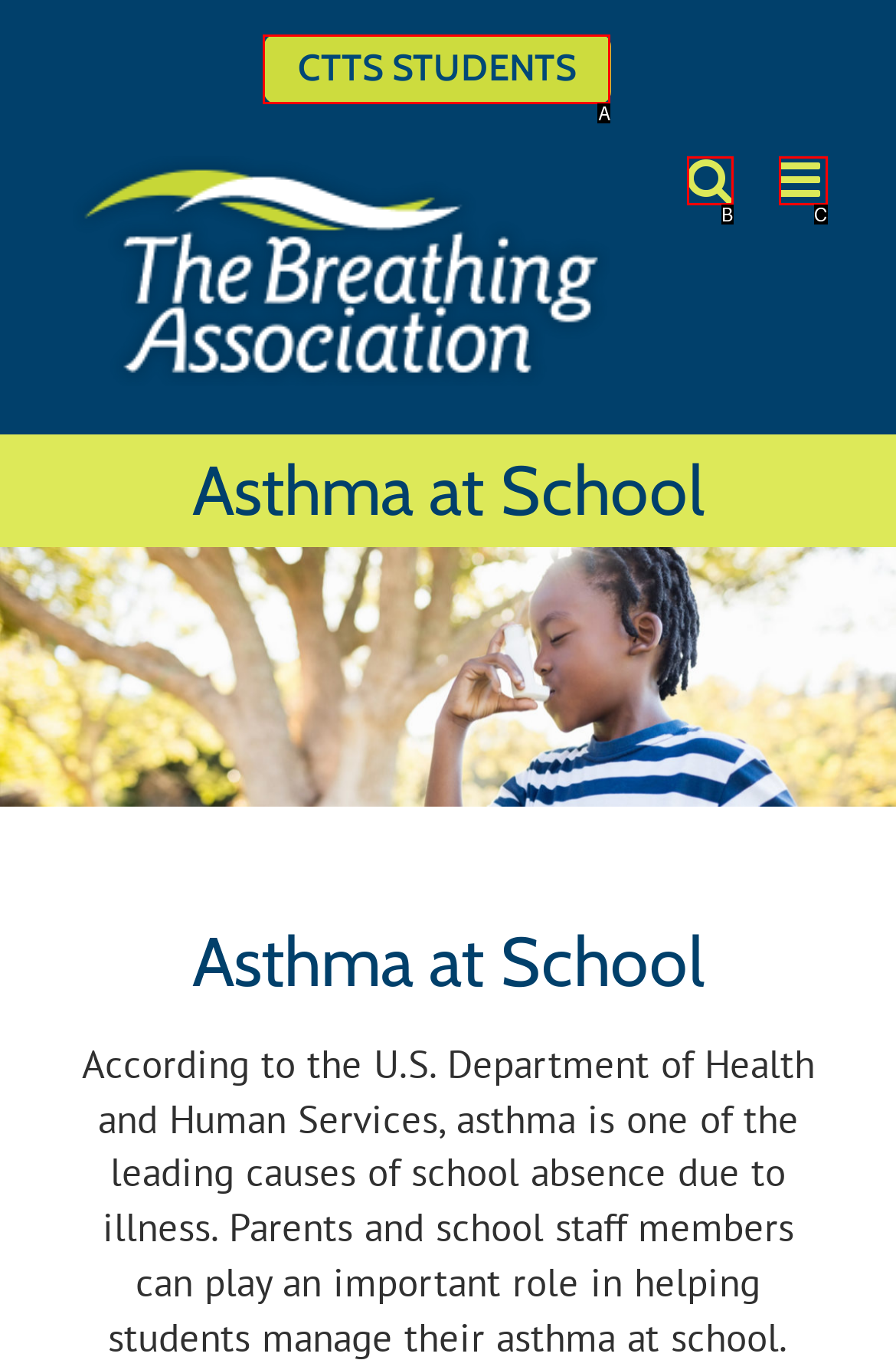Determine which HTML element fits the description: CTTS STUDENTS. Answer with the letter corresponding to the correct choice.

A